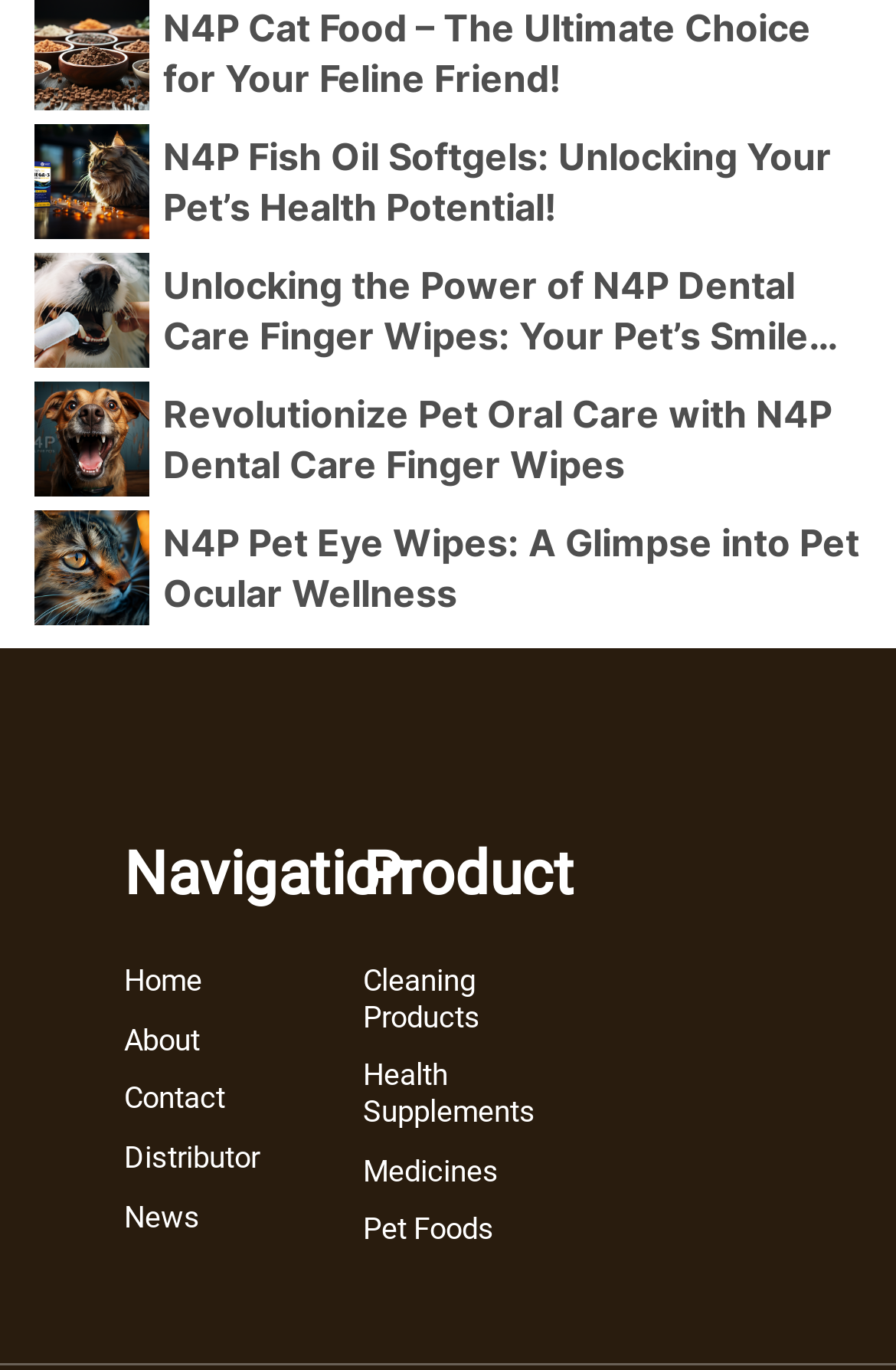Review the image closely and give a comprehensive answer to the question: What is the second product category?

I looked at the links under the 'Product' static text element and found that the second product category is 'Health Supplements', which is a link.